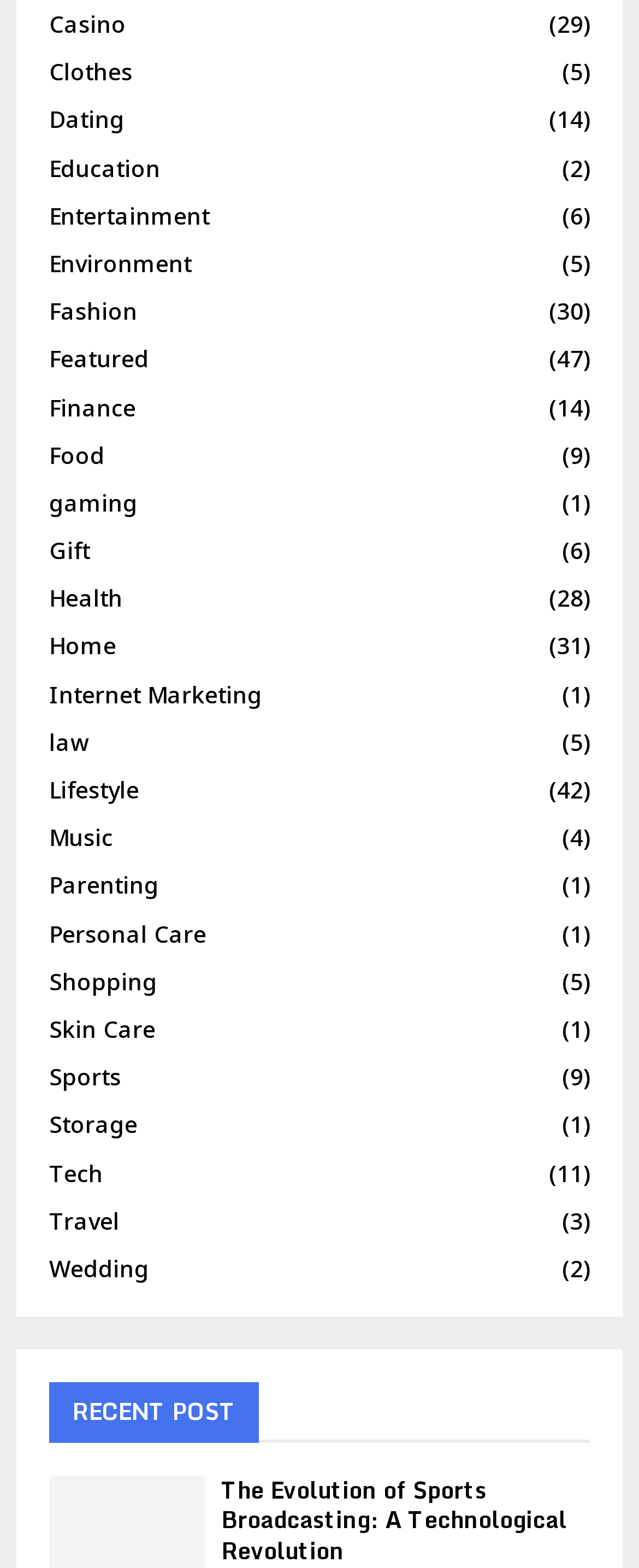What is the category with the most posts?
Based on the visual information, provide a detailed and comprehensive answer.

By examining the links on the webpage, I found that the category 'Lifestyle' has the most posts, with 42 posts, indicated by the number in parentheses.